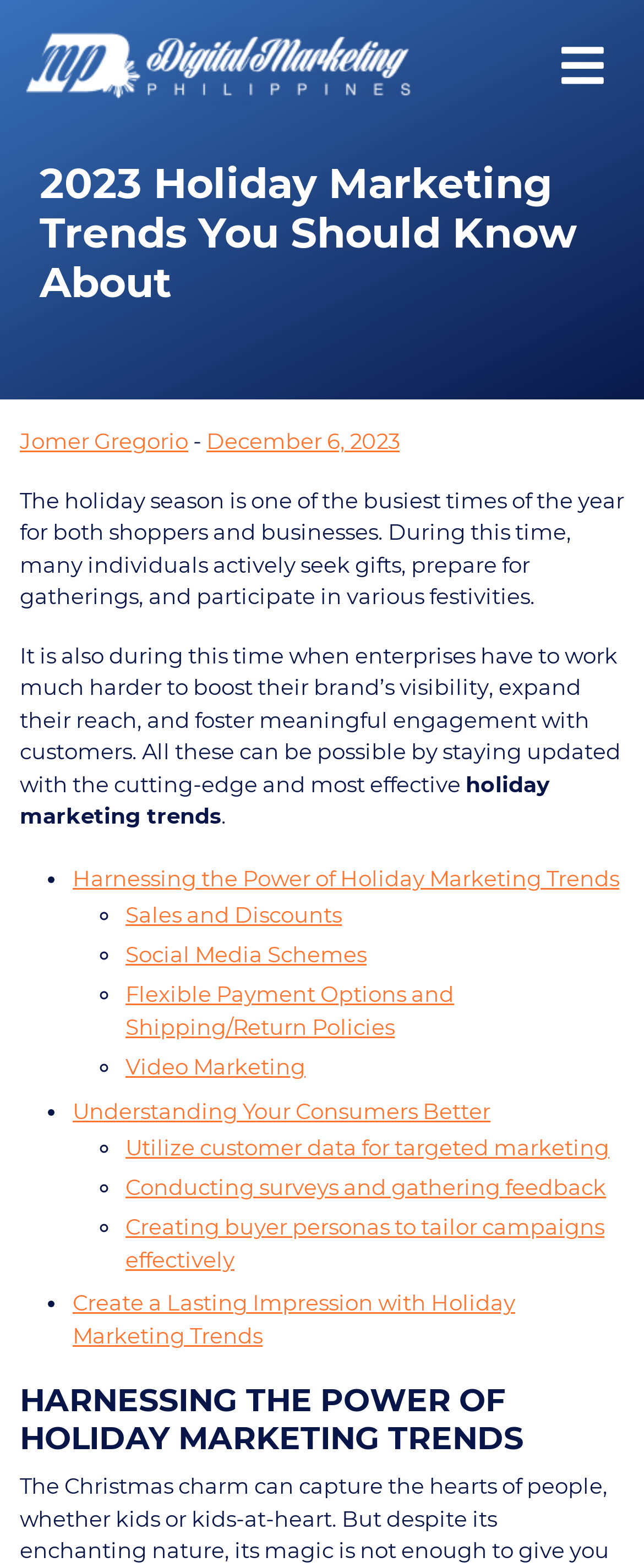Please identify the bounding box coordinates of the clickable element to fulfill the following instruction: "Click on Digital Marketing Philippines". The coordinates should be four float numbers between 0 and 1, i.e., [left, top, right, bottom].

[0.031, 0.017, 0.646, 0.067]